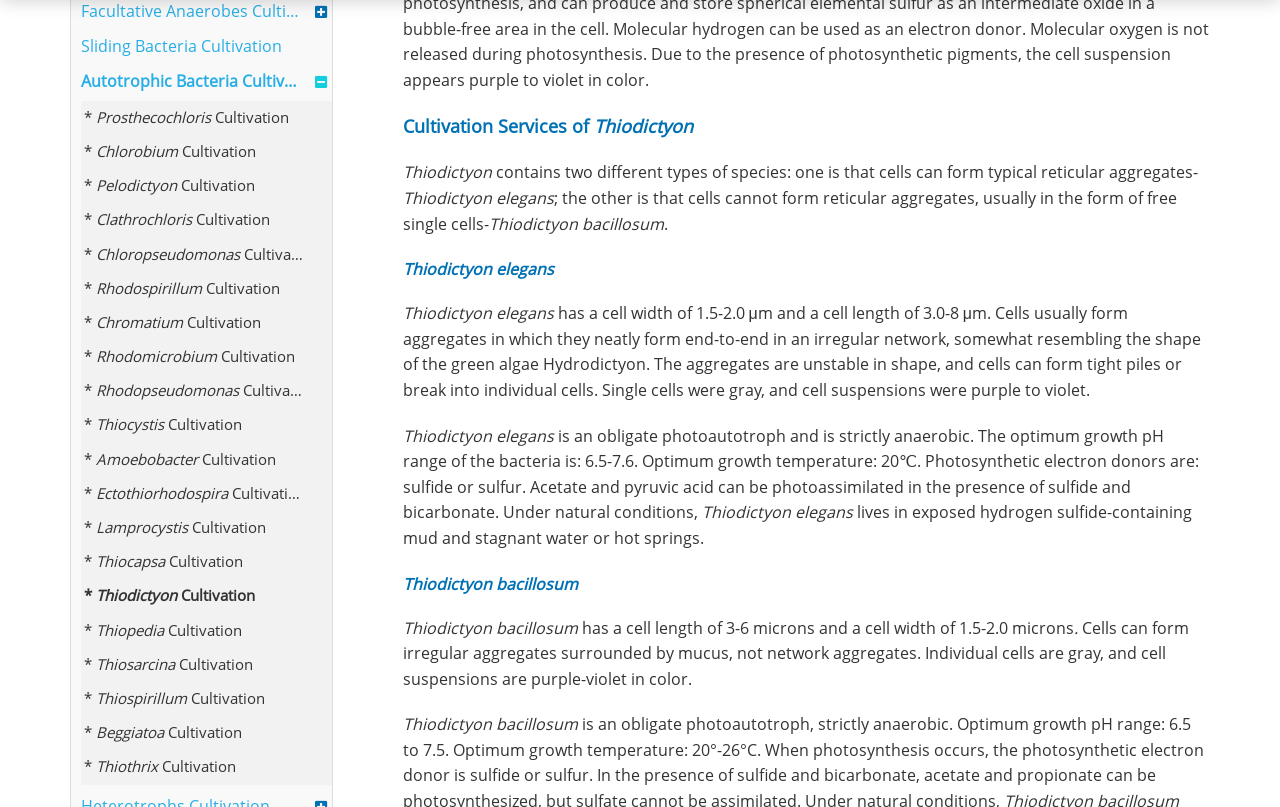What is the cell length of Thiodictyon bacillosum?
Based on the screenshot, respond with a single word or phrase.

3-6 microns